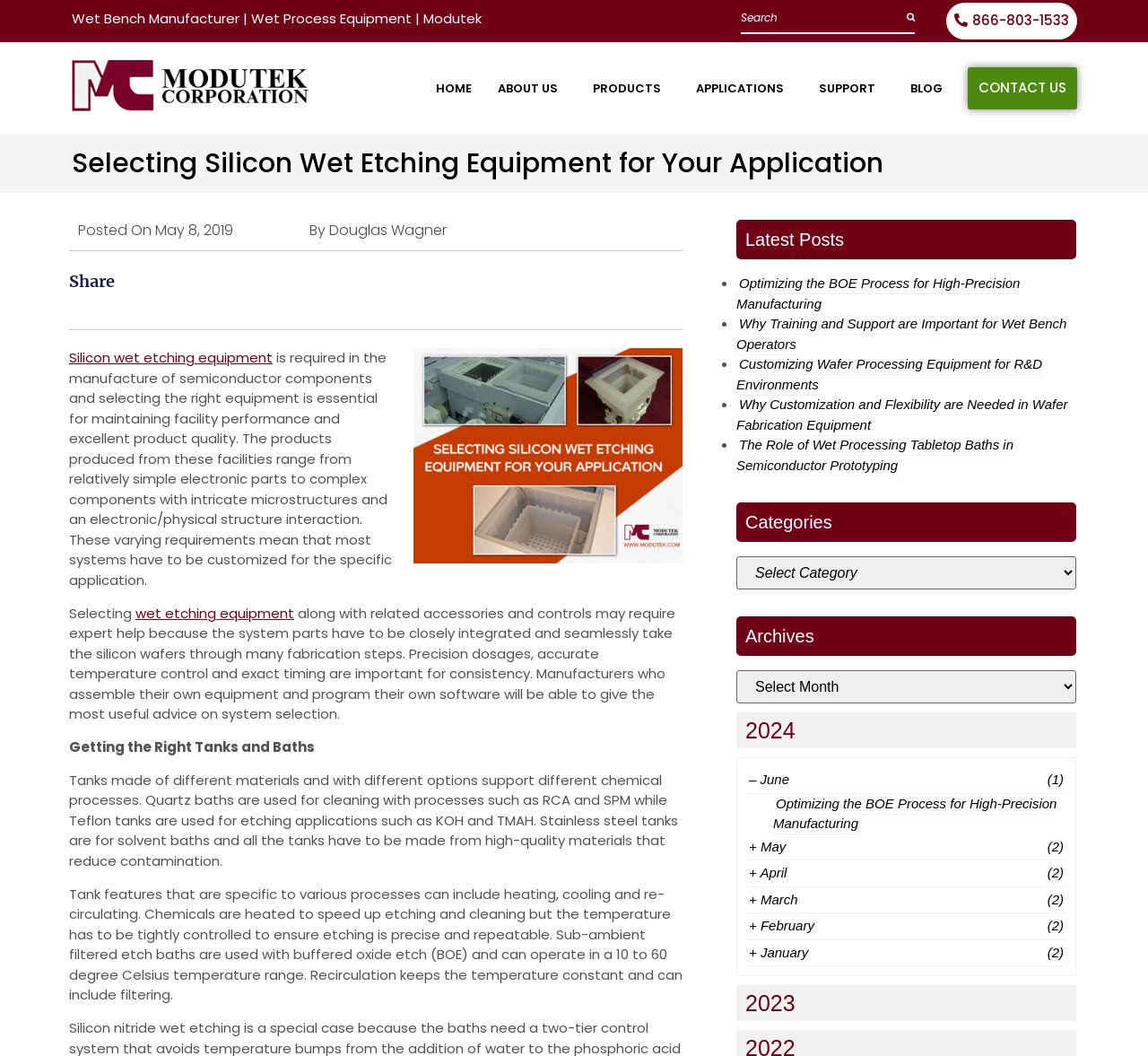Locate the bounding box coordinates of the area where you should click to accomplish the instruction: "Read the blog".

[0.784, 0.062, 0.831, 0.106]